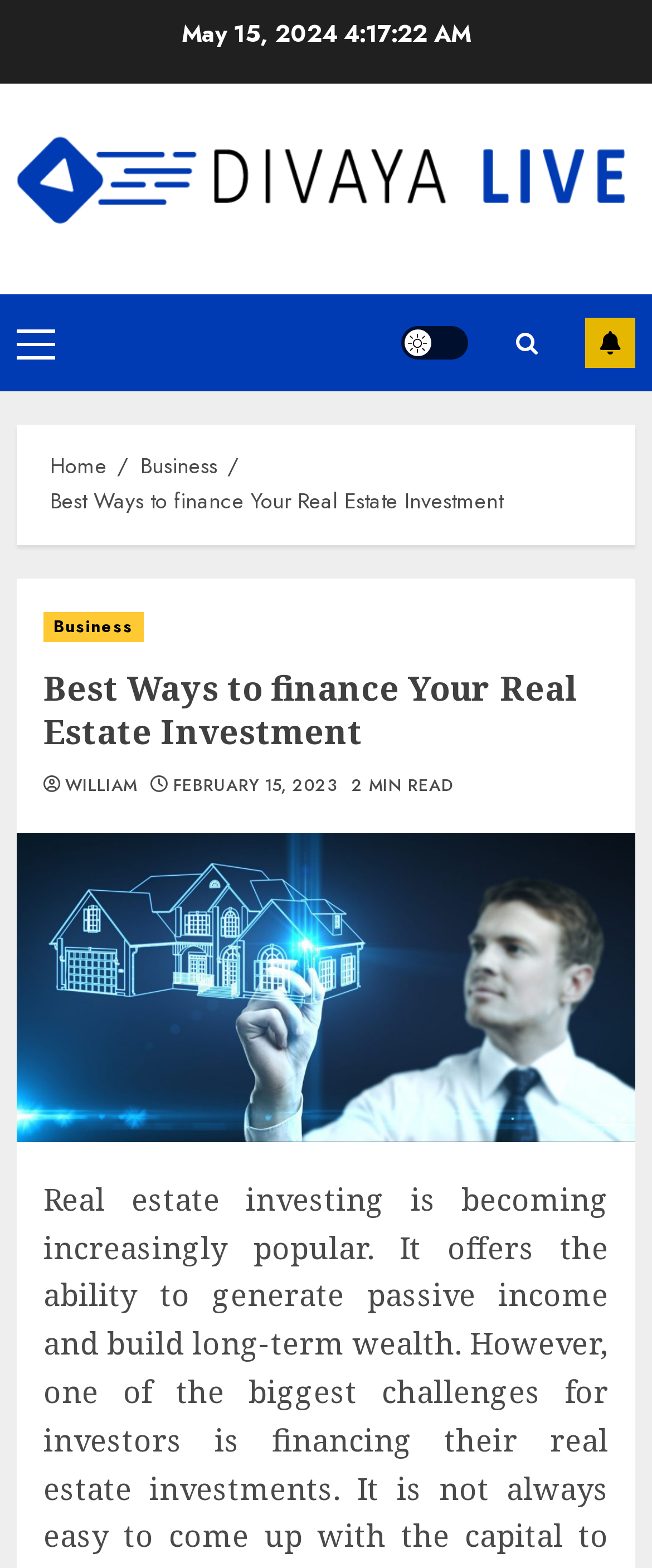Who is the author of the article?
Look at the screenshot and respond with one word or a short phrase.

WILLIAM